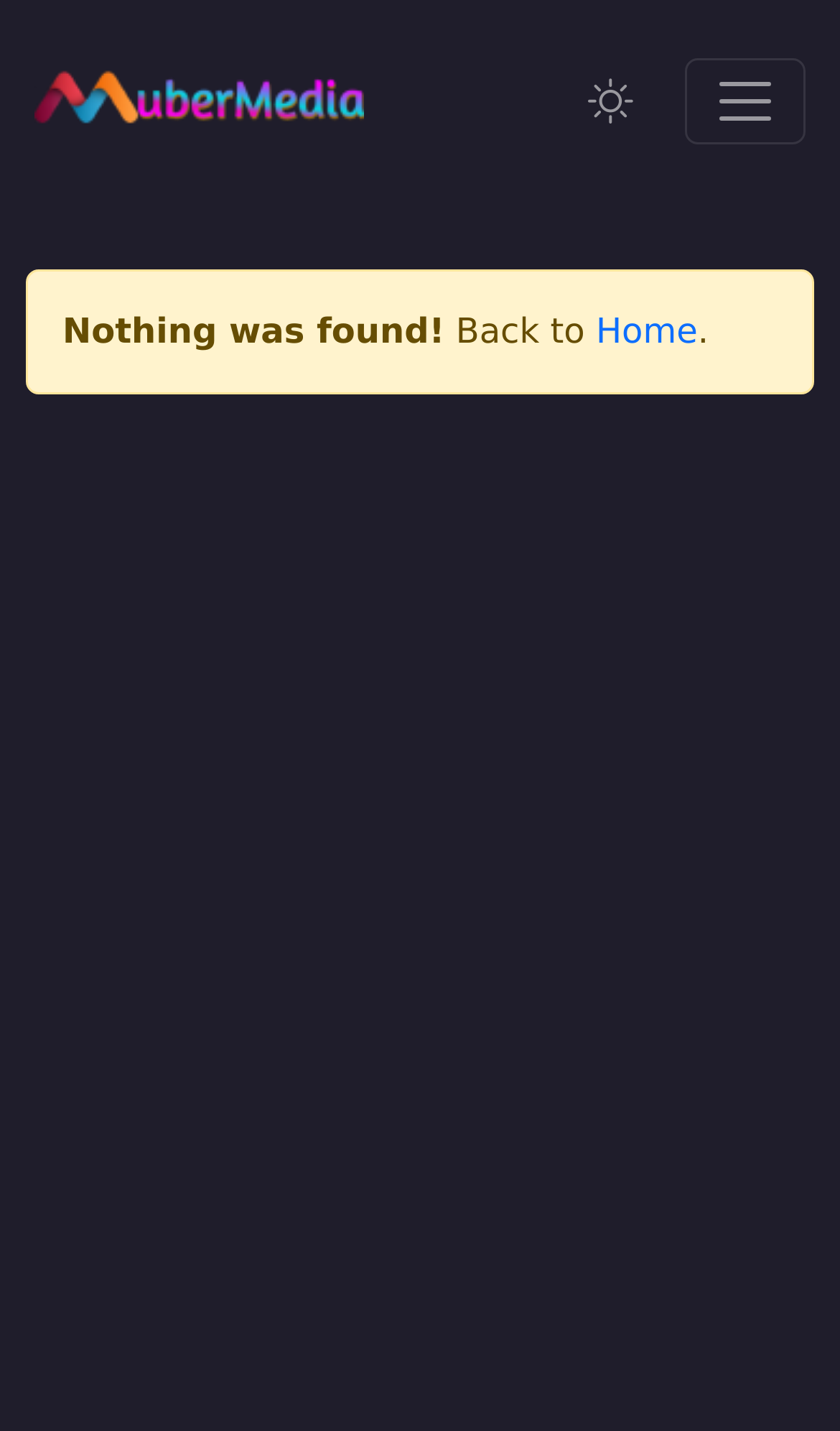What is the current navigation state?
Based on the image, answer the question with as much detail as possible.

The navigation button has a text 'Toggle navigation' and its expanded state is False, indicating that the navigation menu is not currently expanded.